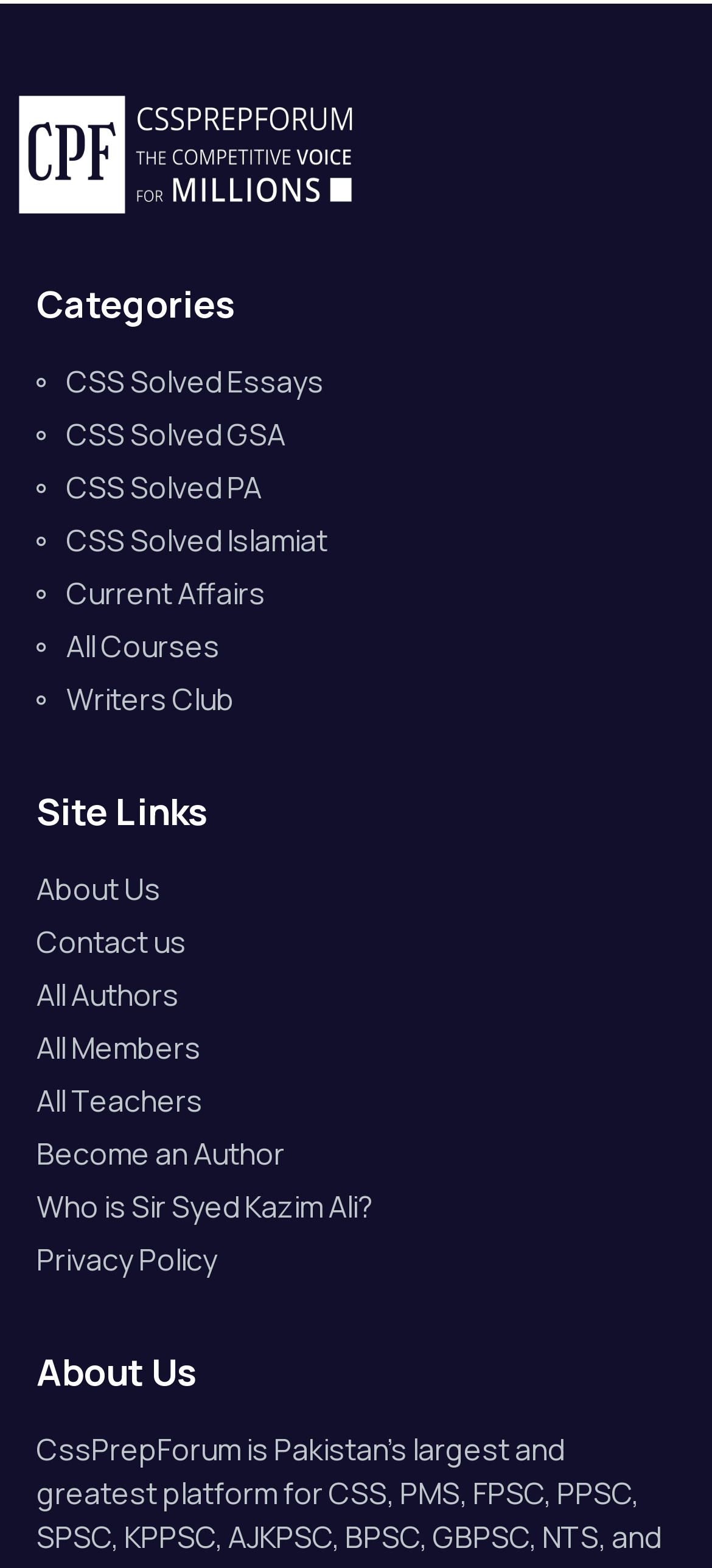Ascertain the bounding box coordinates for the UI element detailed here: "All Authors". The coordinates should be provided as [left, top, right, bottom] with each value being a float between 0 and 1.

[0.051, 0.621, 0.949, 0.648]